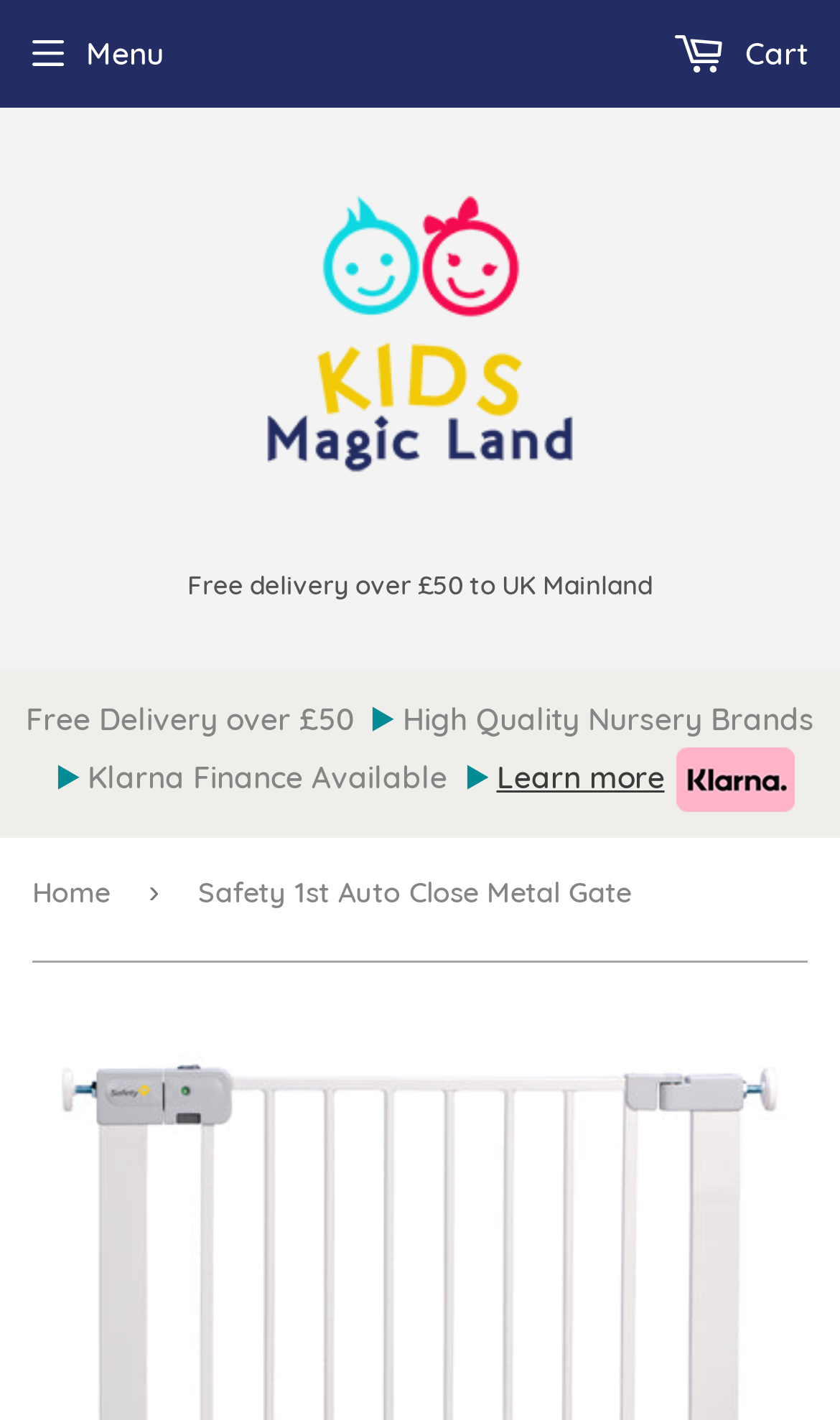What is the minimum order value for free delivery?
Answer the question with just one word or phrase using the image.

£50